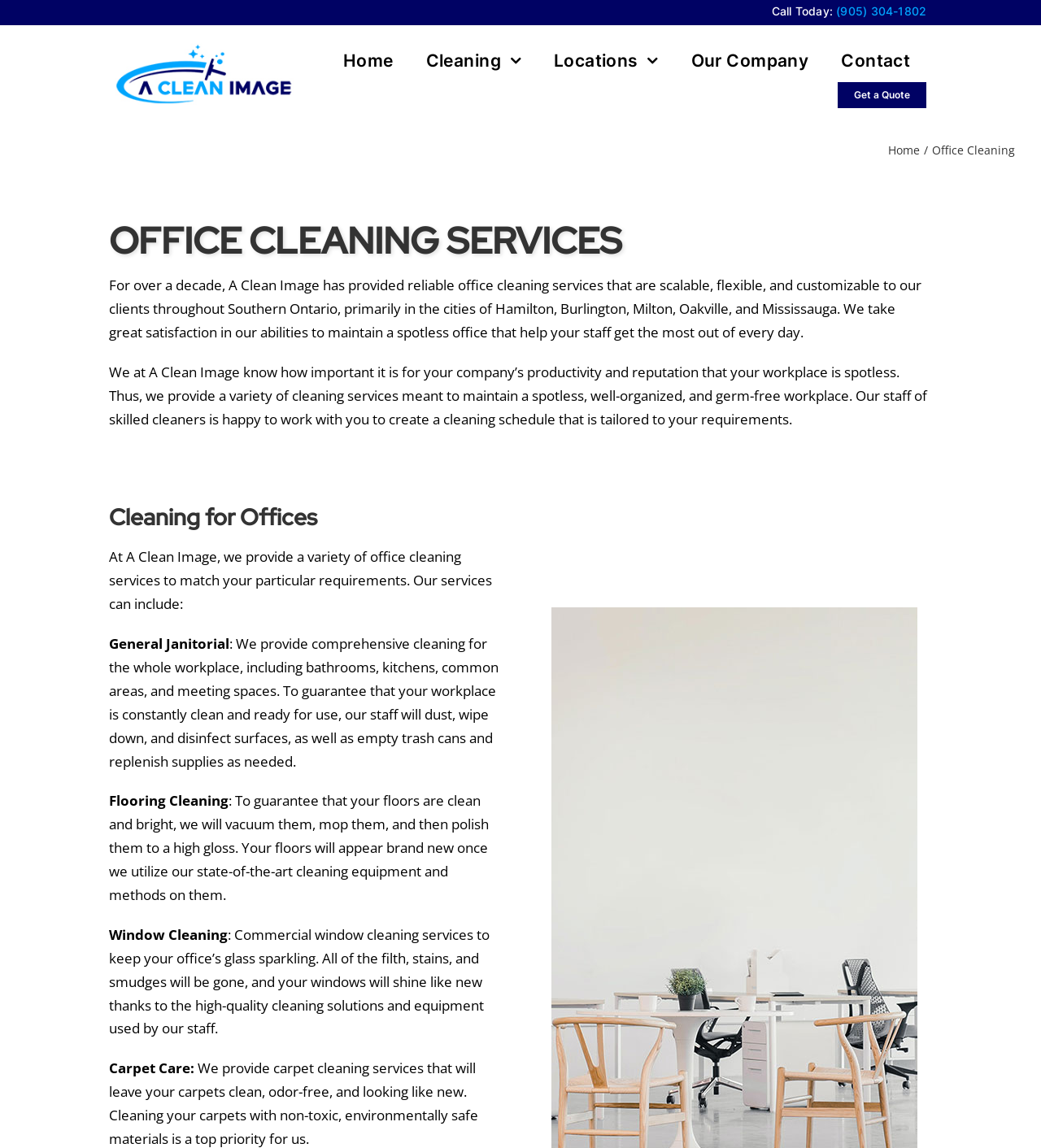Analyze the image and give a detailed response to the question:
What is the purpose of the company?

I found the purpose of the company by reading the text in the static text element, which describes the company as providing office cleaning services to clients in Southern Ontario.